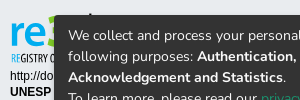What is the color of the background?
Please answer the question with as much detail and depth as you can.

The background of the message is dark, which ensures that the text is easily readable against the layout of the webpage, providing a clear and transparent design.